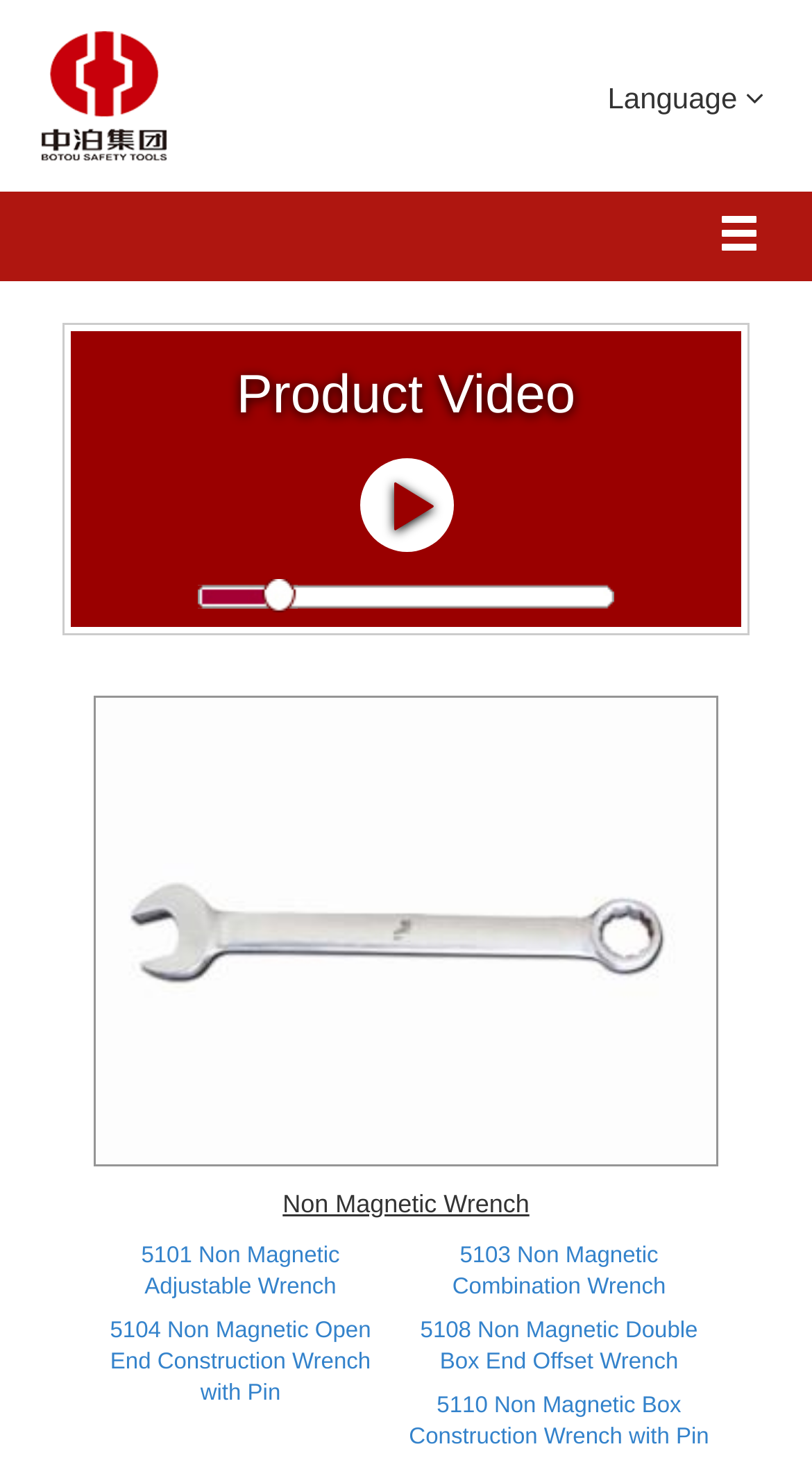Determine the bounding box coordinates of the region I should click to achieve the following instruction: "View details of 5101 Non Magnetic Adjustable Wrench". Ensure the bounding box coordinates are four float numbers between 0 and 1, i.e., [left, top, right, bottom].

[0.108, 0.847, 0.5, 0.898]